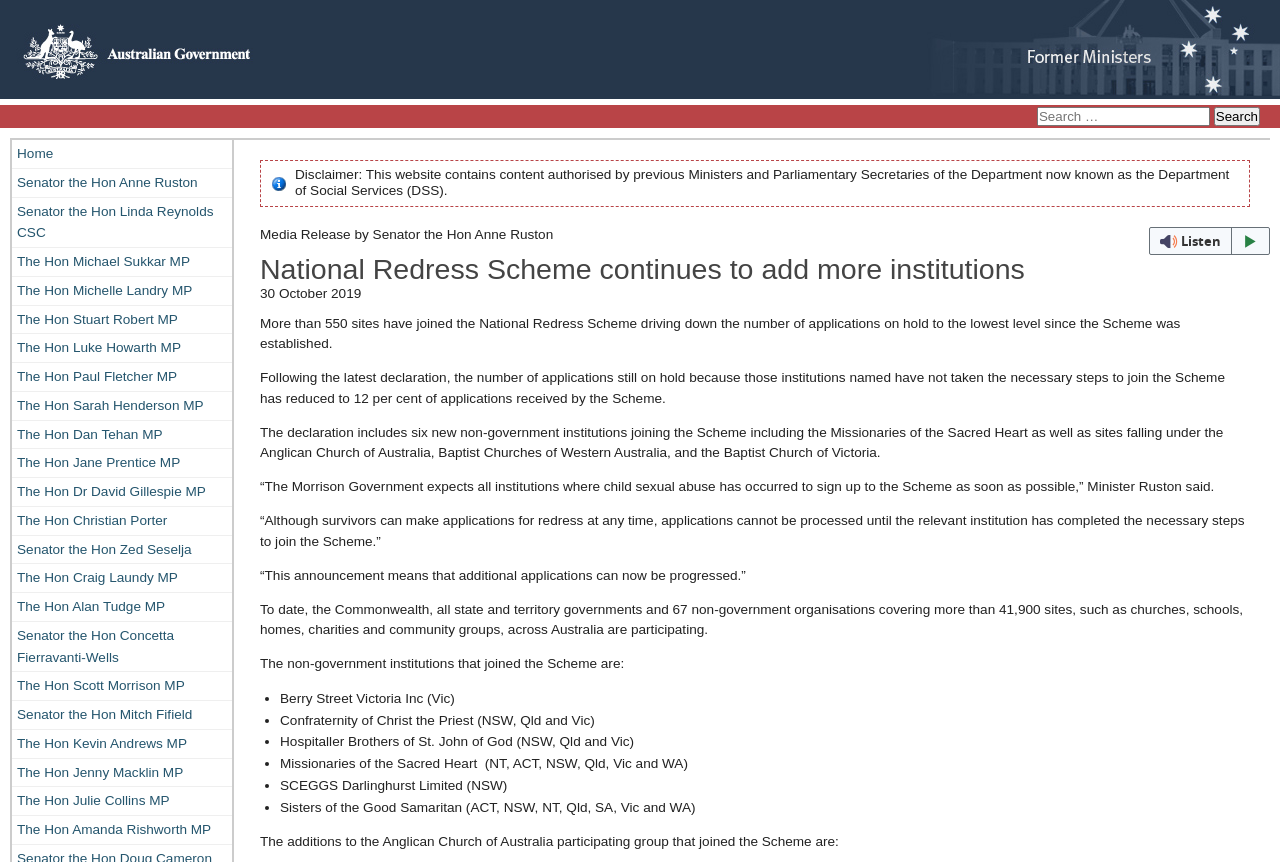Locate the bounding box coordinates of the area that needs to be clicked to fulfill the following instruction: "Search for something". The coordinates should be in the format of four float numbers between 0 and 1, namely [left, top, right, bottom].

[0.016, 0.124, 0.984, 0.146]